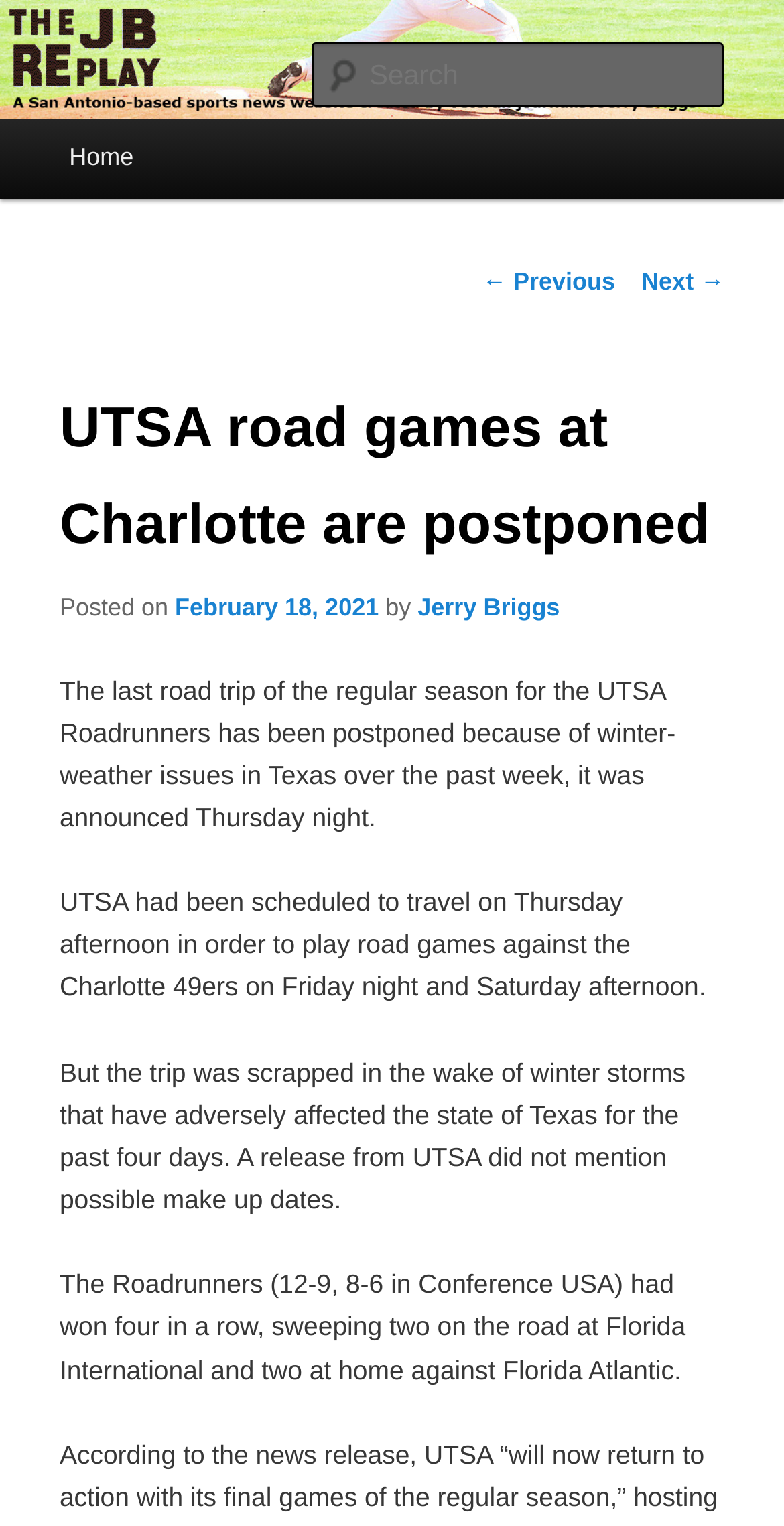What was the reason for the trip being scrapped?
Look at the screenshot and respond with a single word or phrase.

winter storms